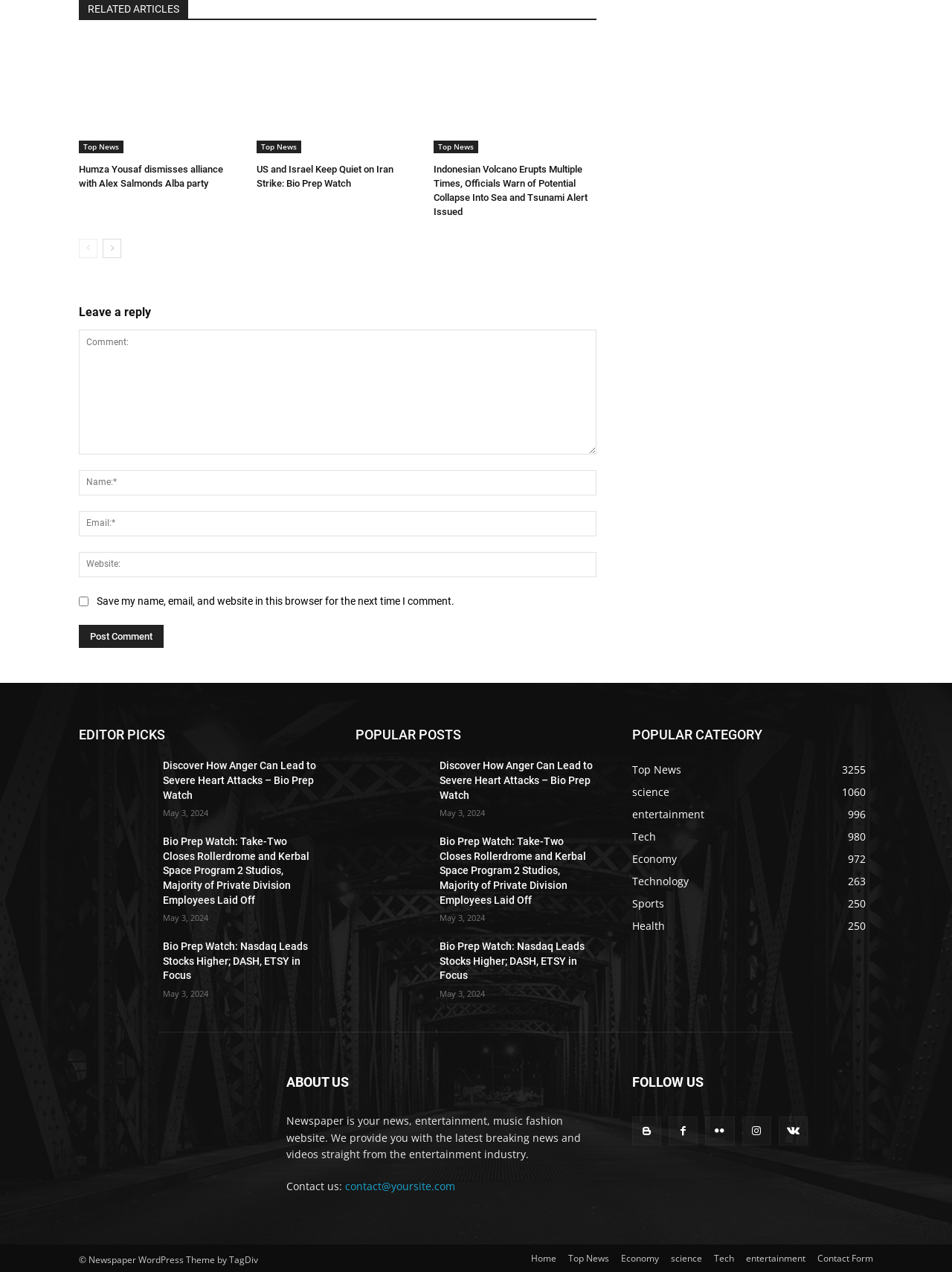Specify the bounding box coordinates of the region I need to click to perform the following instruction: "Leave a reply". The coordinates must be four float numbers in the range of 0 to 1, i.e., [left, top, right, bottom].

[0.083, 0.235, 0.627, 0.253]